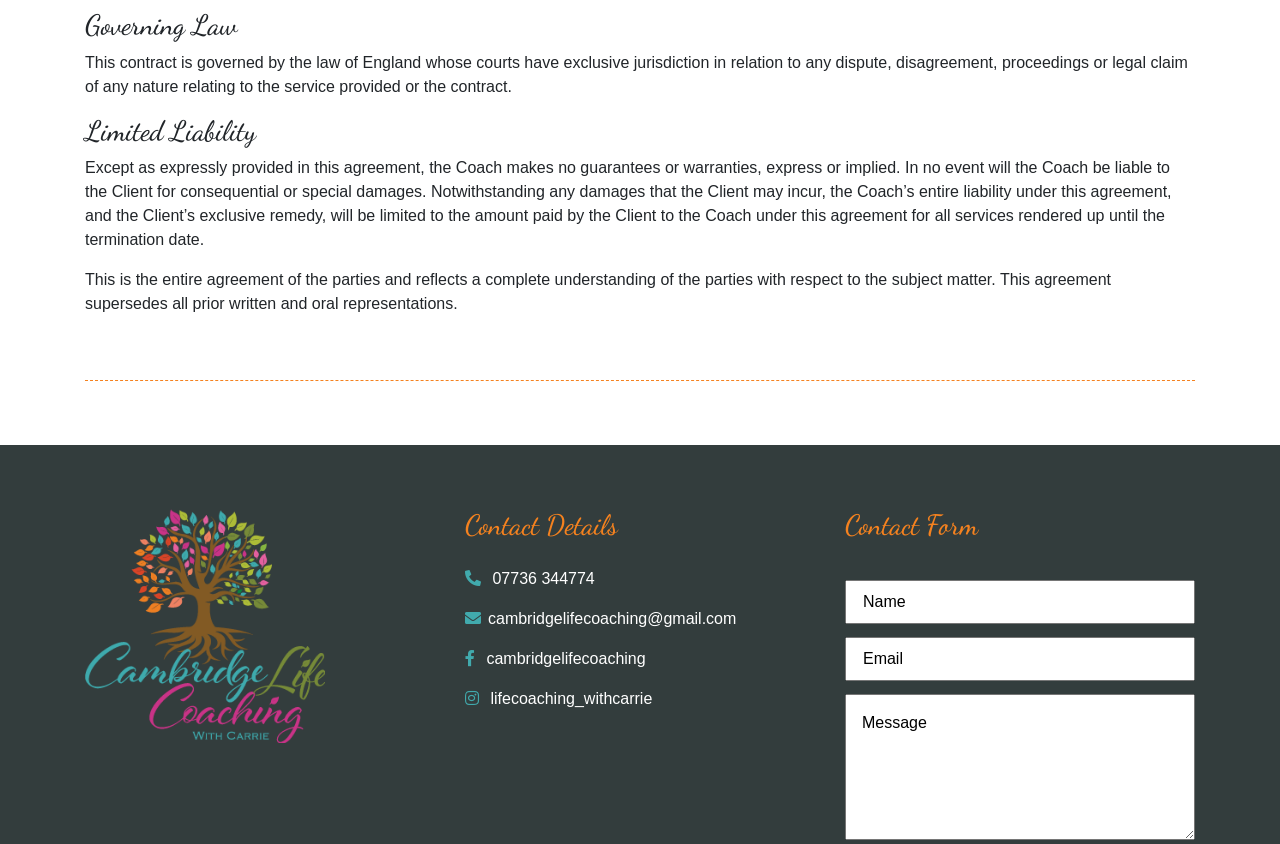Refer to the image and provide an in-depth answer to the question:
What is the limitation of the Coach's liability?

According to the 'Limited Liability' section, the Coach's entire liability under this agreement, and the Client's exclusive remedy, will be limited to the amount paid by the Client to the Coach under this agreement for all services rendered up until the termination date.